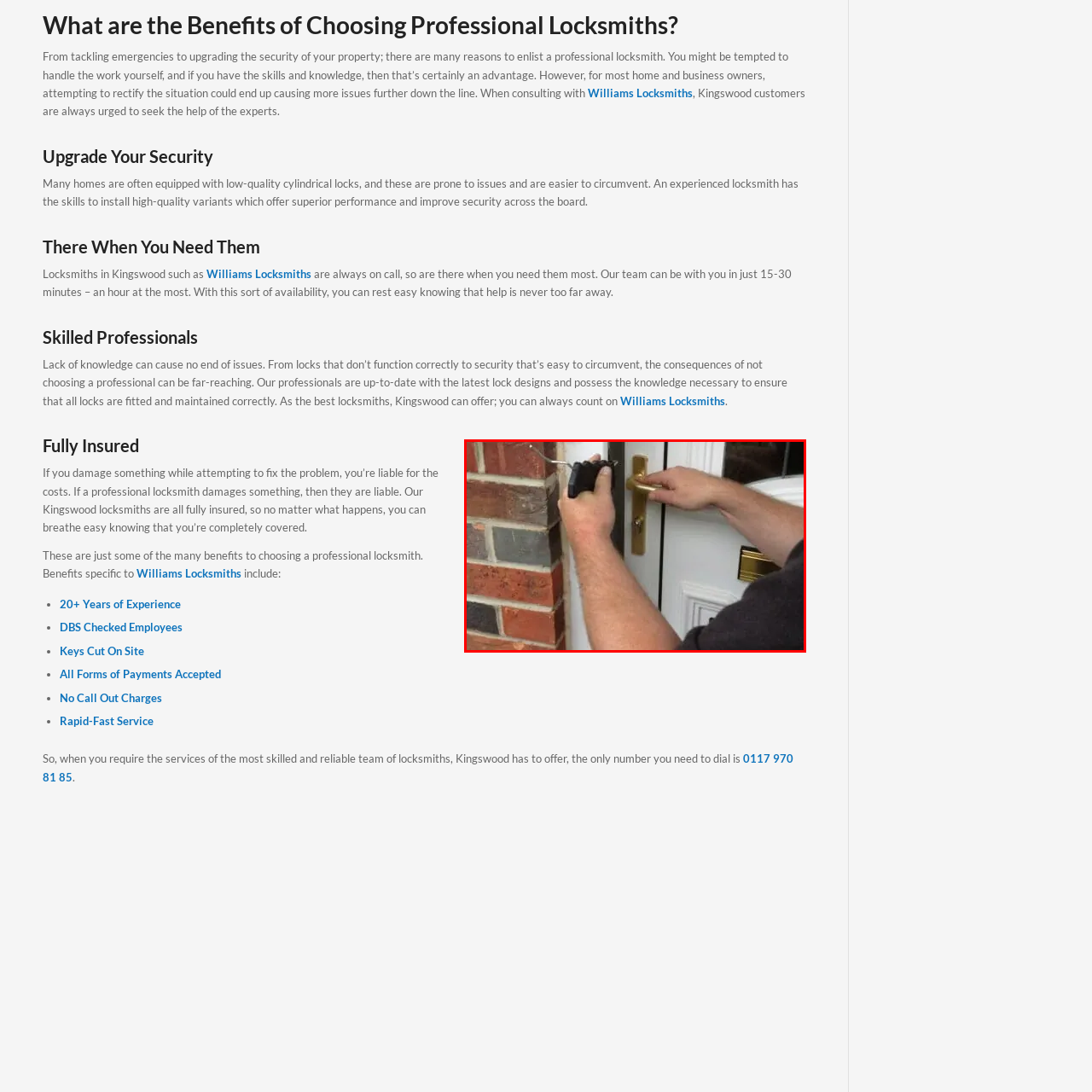What is the locksmith using to work on the lock?
Review the image marked by the red bounding box and deliver a detailed response to the question.

The image shows the locksmith's hands holding a toolkit, which is being used to prepare the lock for installation or repair, demonstrating the professional's expertise and attention to detail.